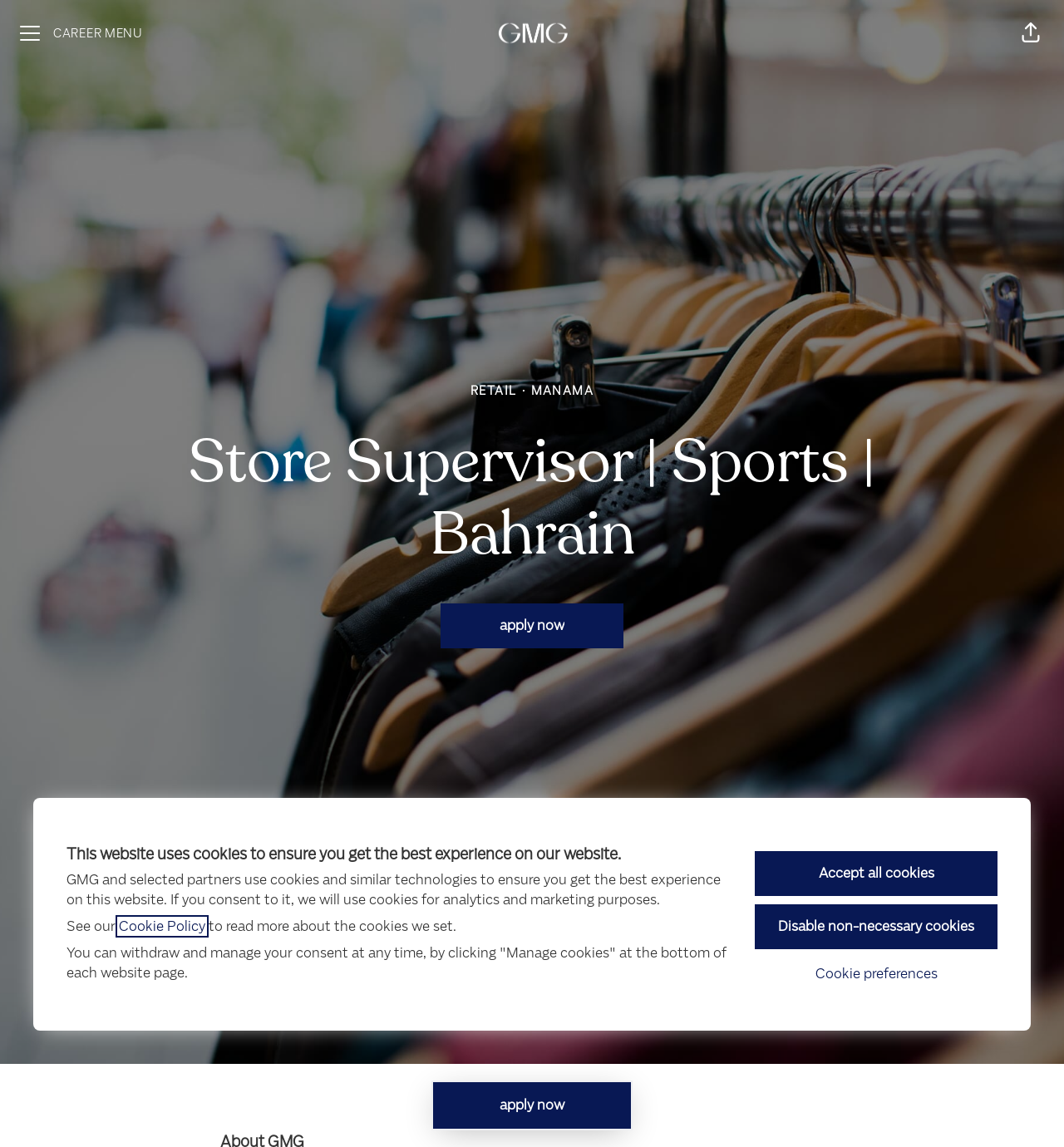Please provide a comprehensive response to the question below by analyzing the image: 
What is the category of the job posting?

I found the category by looking at the heading element with the text 'Store Supervisor | Sports | Bahrain' which is likely to be the category of the job posting.